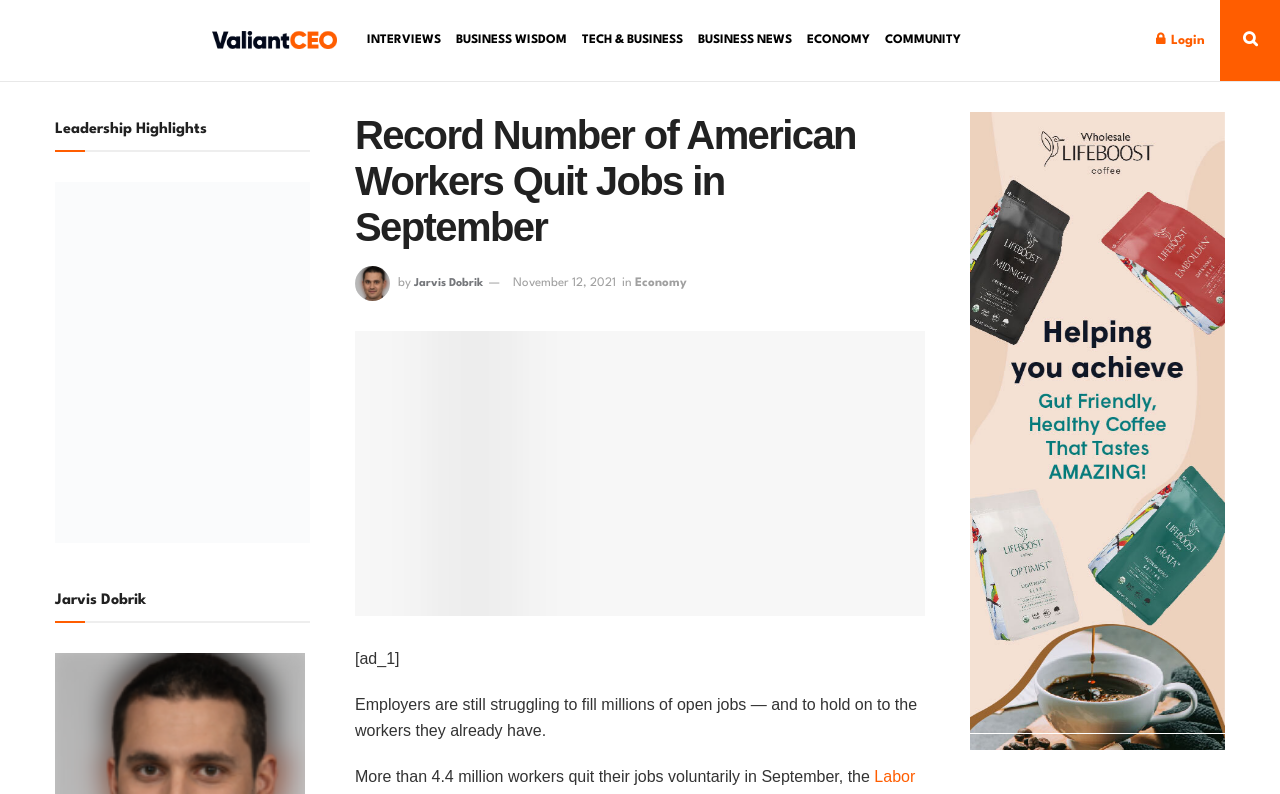Specify the bounding box coordinates of the area that needs to be clicked to achieve the following instruction: "view Leadership Highlights".

[0.043, 0.141, 0.162, 0.186]